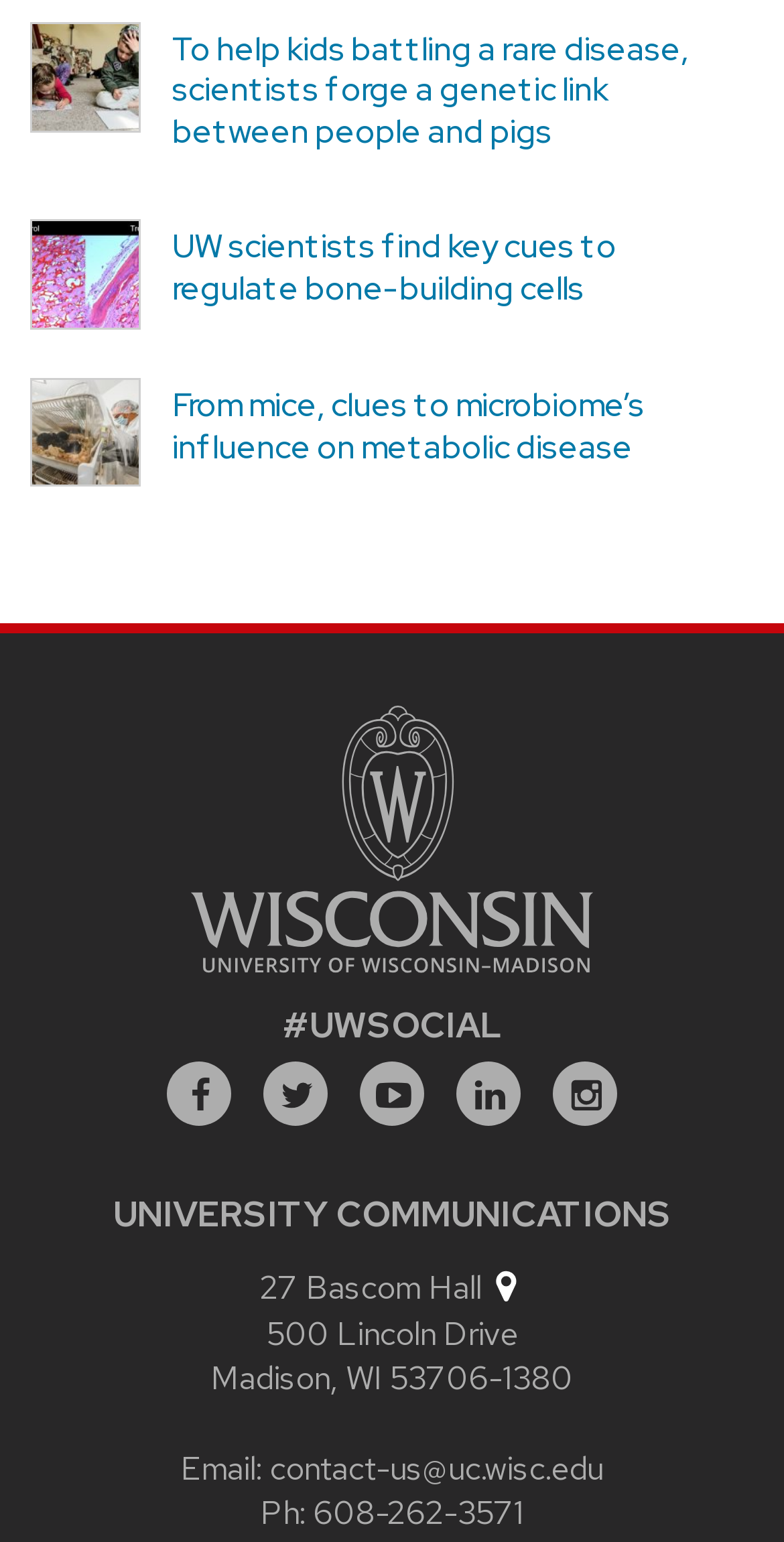Find the bounding box coordinates of the element you need to click on to perform this action: 'View the location on campus map'. The coordinates should be represented by four float values between 0 and 1, in the format [left, top, right, bottom].

[0.624, 0.822, 0.669, 0.849]